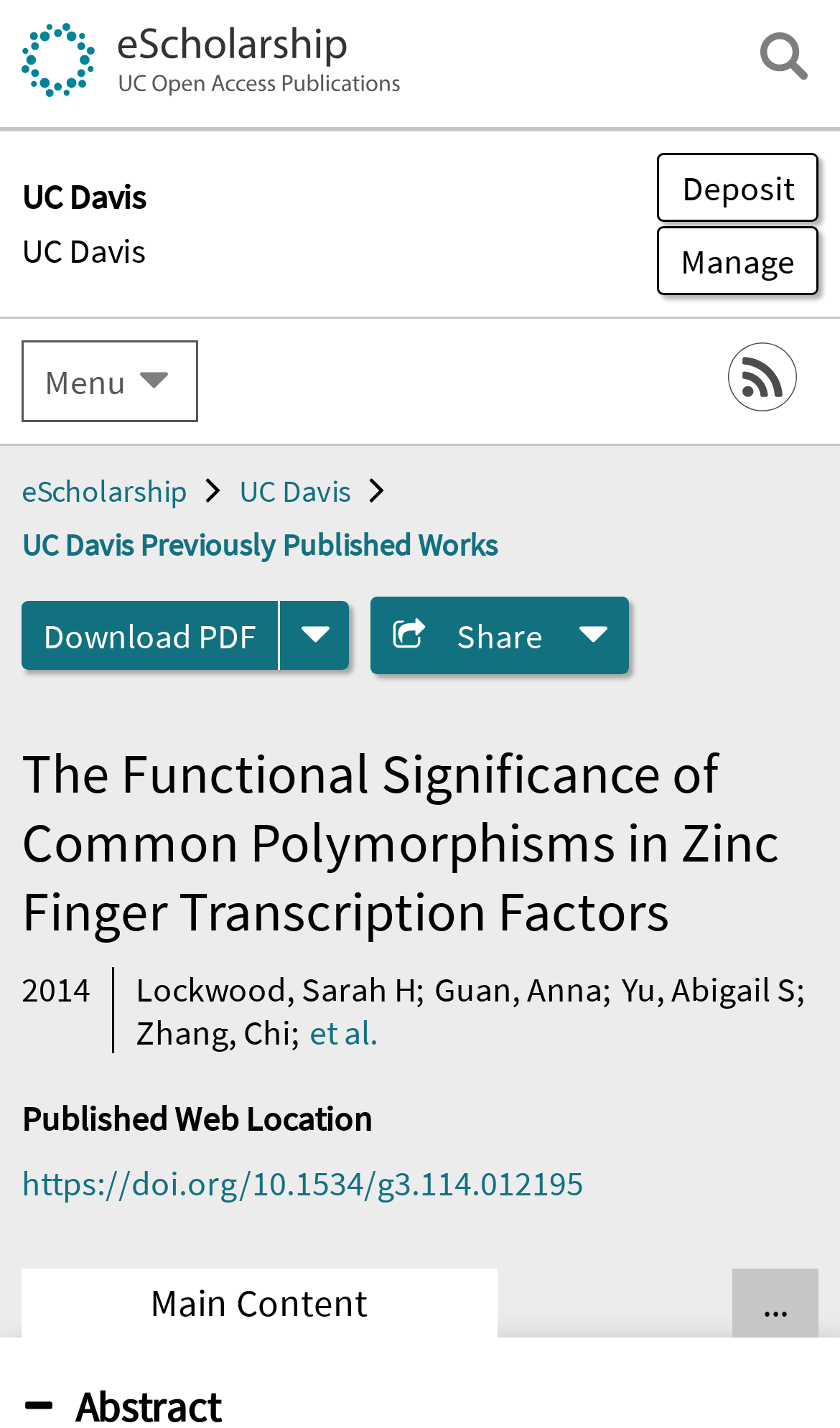How many authors are listed?
Offer a detailed and full explanation in response to the question.

The question asks for the number of authors listed. By examining the webpage, we can see that there are six authors listed: Lockwood, Sarah H; Guan, Anna; Yu, Abigail S; Zhang, Chi; Zykovich, Artem; and Korf, Ian.